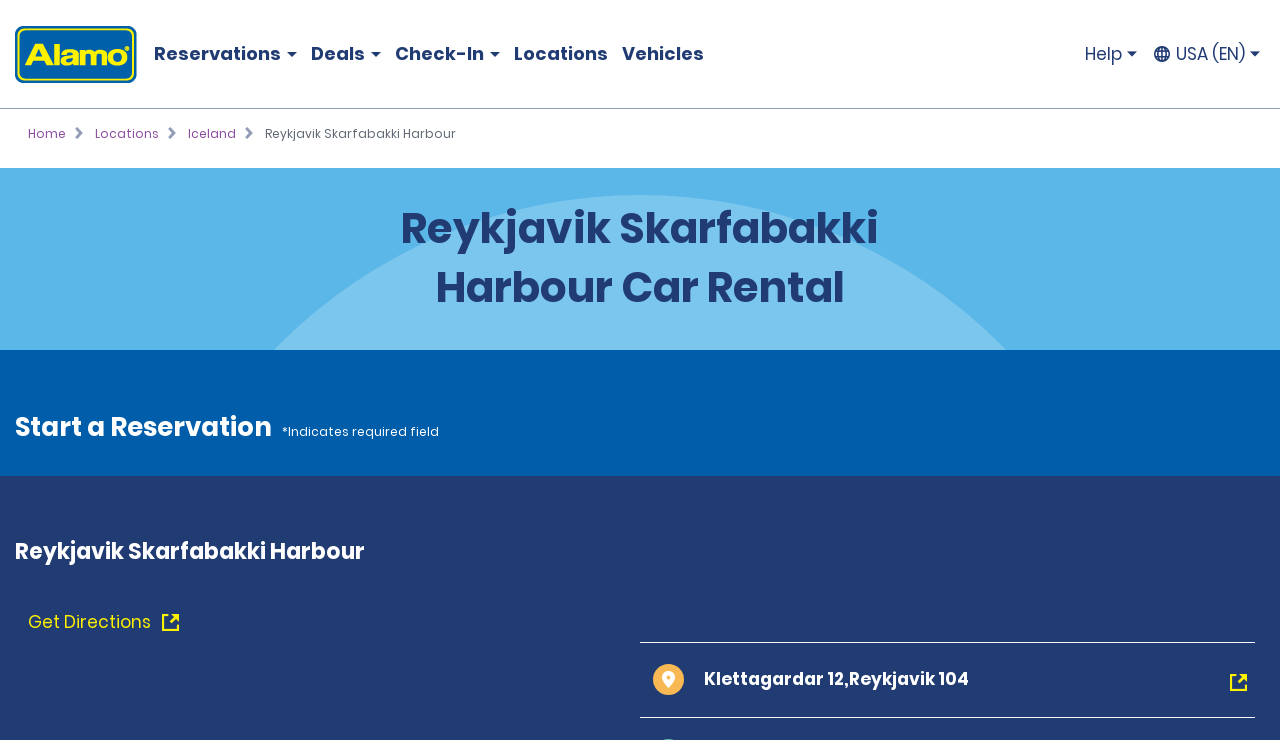What is the next step in the car rental process?
Look at the image and provide a detailed response to the question.

I found the answer by looking at the heading section, where it says 'Start a Reservation'. This suggests that the next step in the car rental process is to start a reservation.